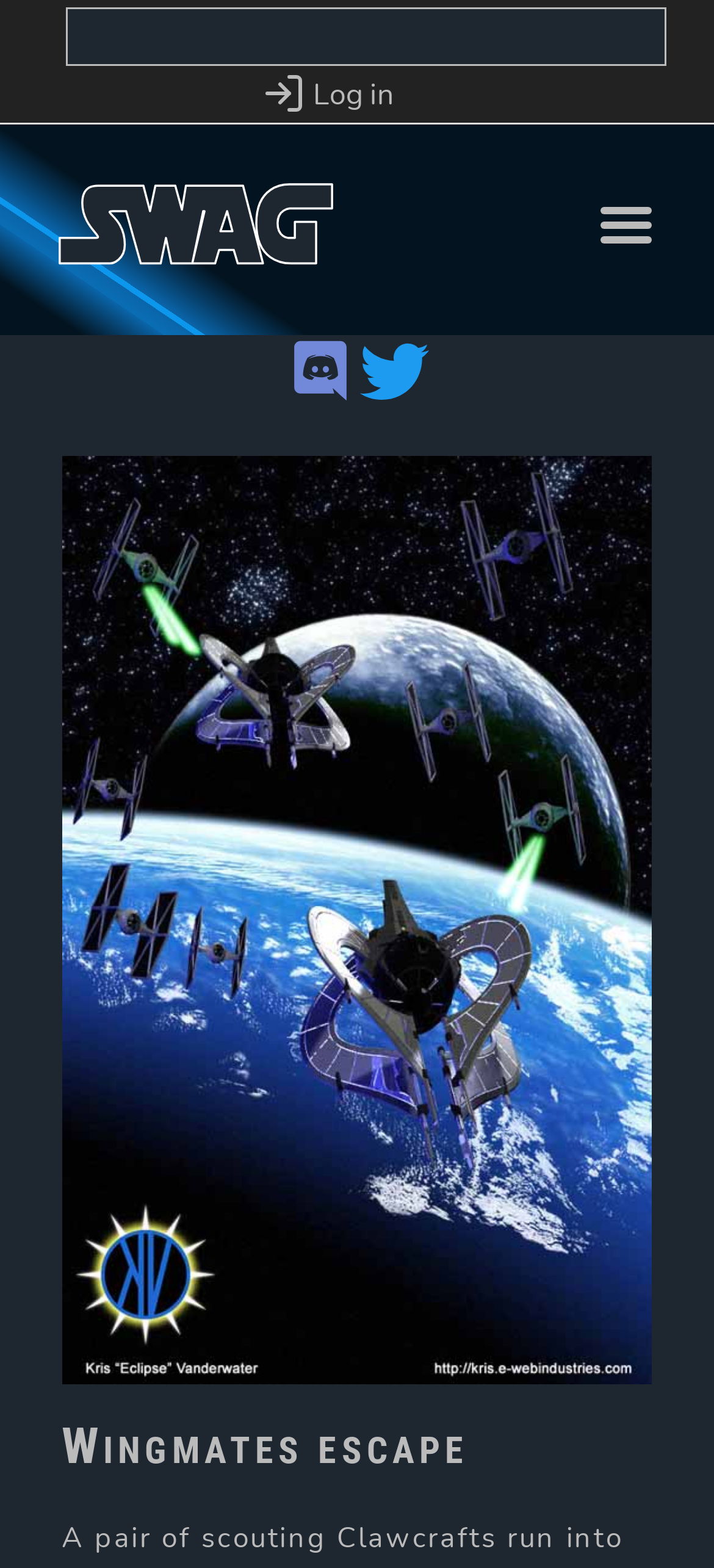Find the bounding box of the web element that fits this description: "alt="Join SWAG on Discord."".

[0.397, 0.213, 0.5, 0.26]